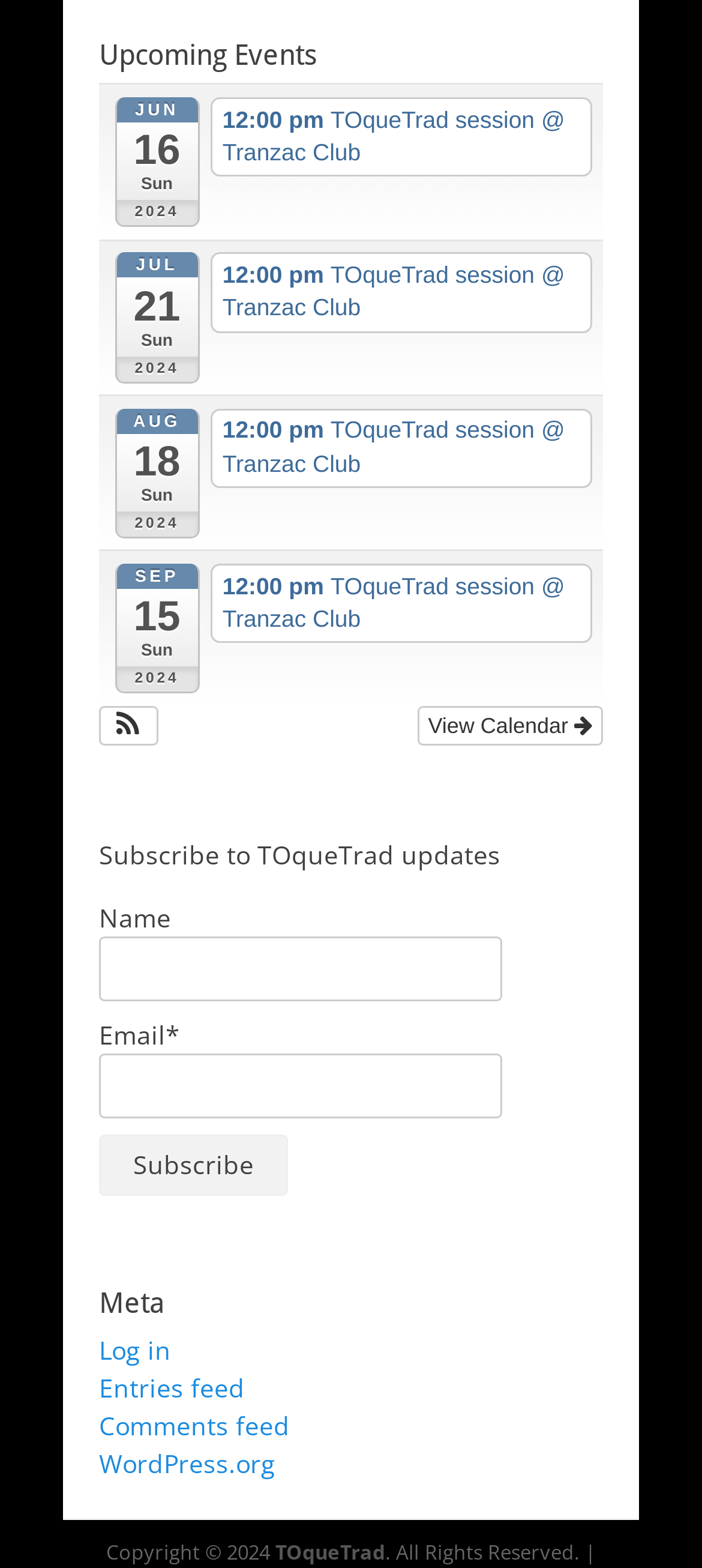Find the bounding box coordinates of the element I should click to carry out the following instruction: "Explore Blockchain News".

None